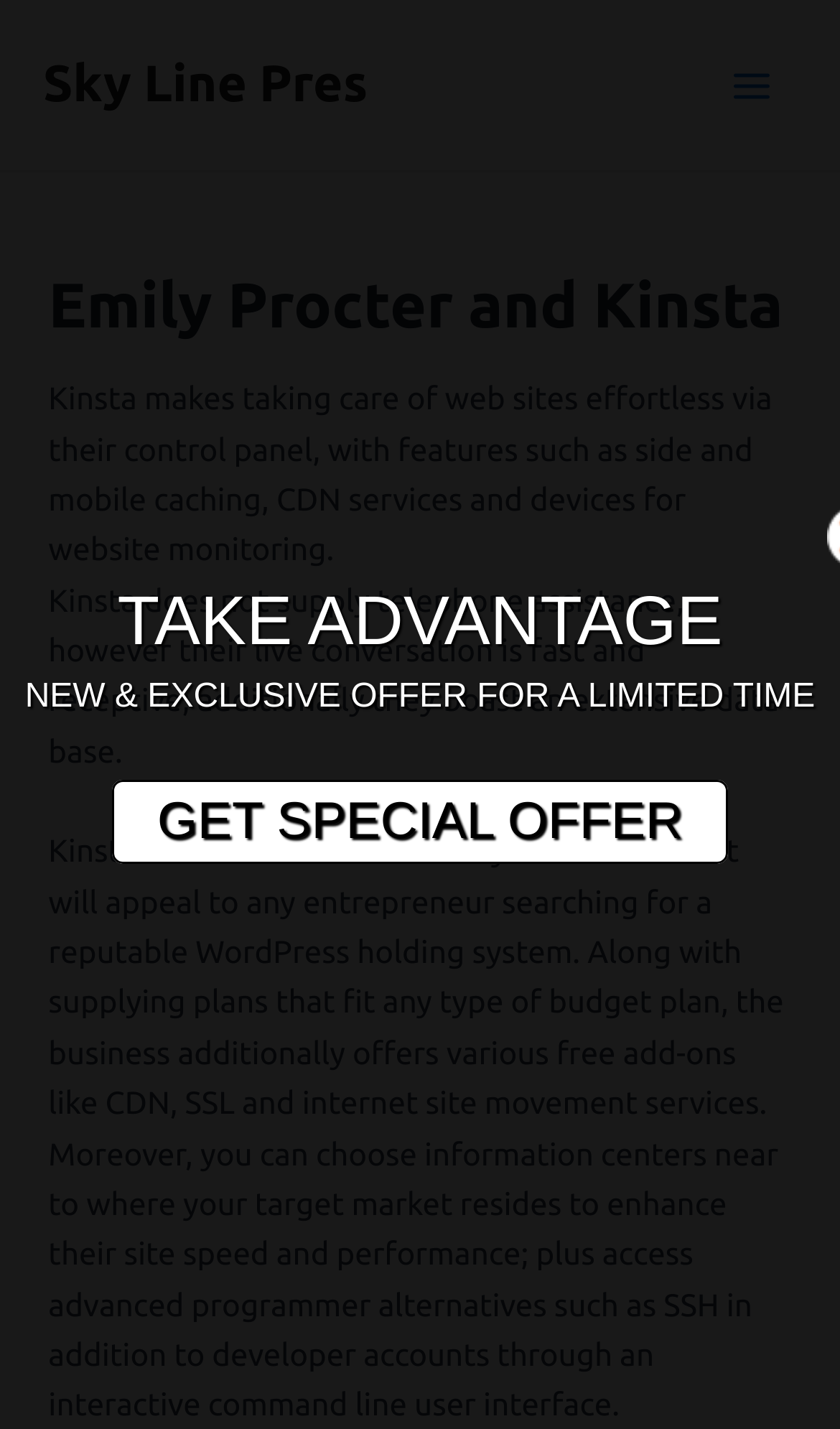What is Kinsta's approach to website management?
Refer to the image and offer an in-depth and detailed answer to the question.

According to the webpage, Kinsta makes taking care of websites effortless via their control panel, which features side and mobile caching, CDN services, and devices for website monitoring.